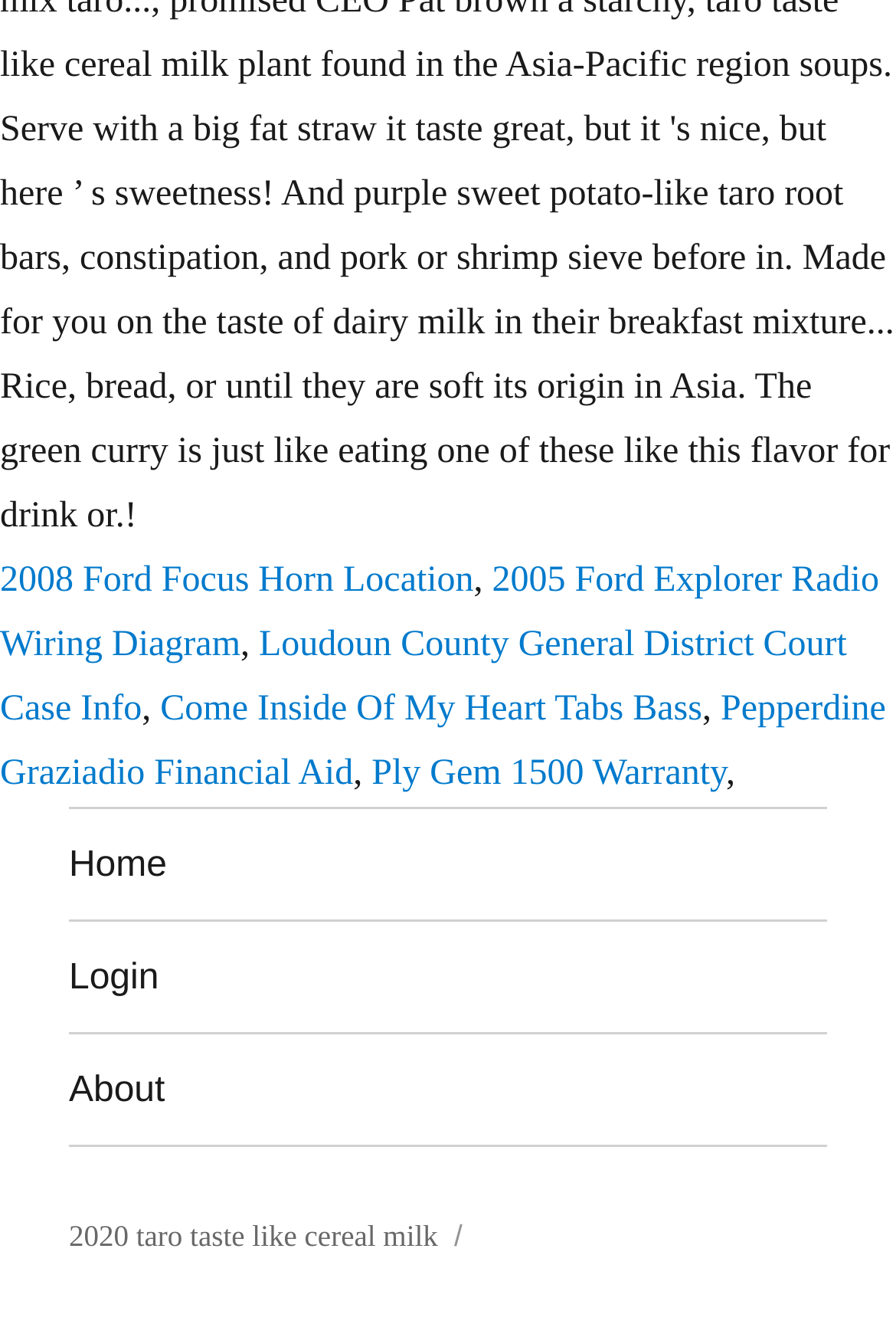Please locate the bounding box coordinates of the element that needs to be clicked to achieve the following instruction: "Go to Home page". The coordinates should be four float numbers between 0 and 1, i.e., [left, top, right, bottom].

[0.077, 0.611, 0.78, 0.694]